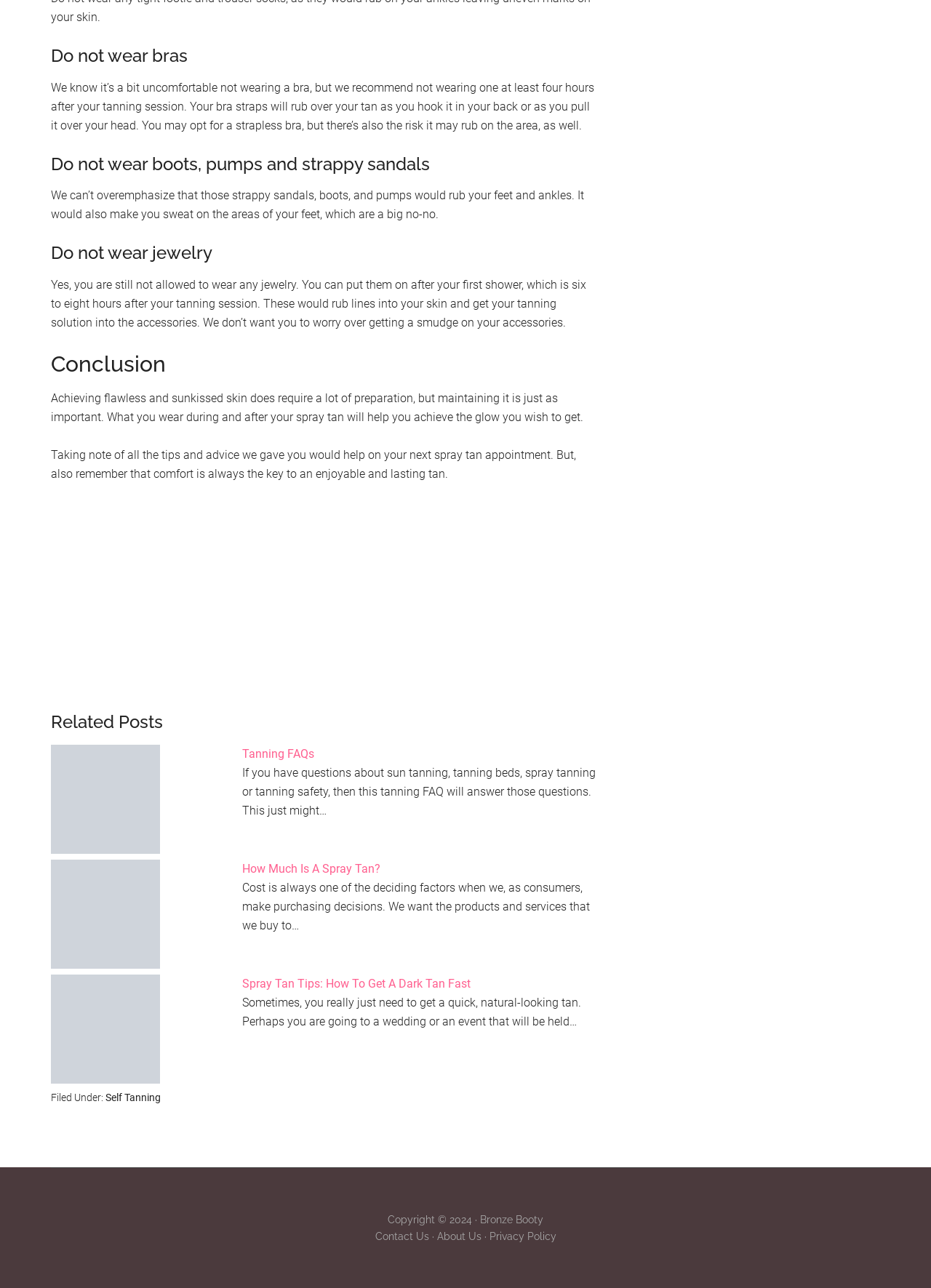Provide a brief response using a word or short phrase to this question:
How many related posts are listed on the webpage?

3